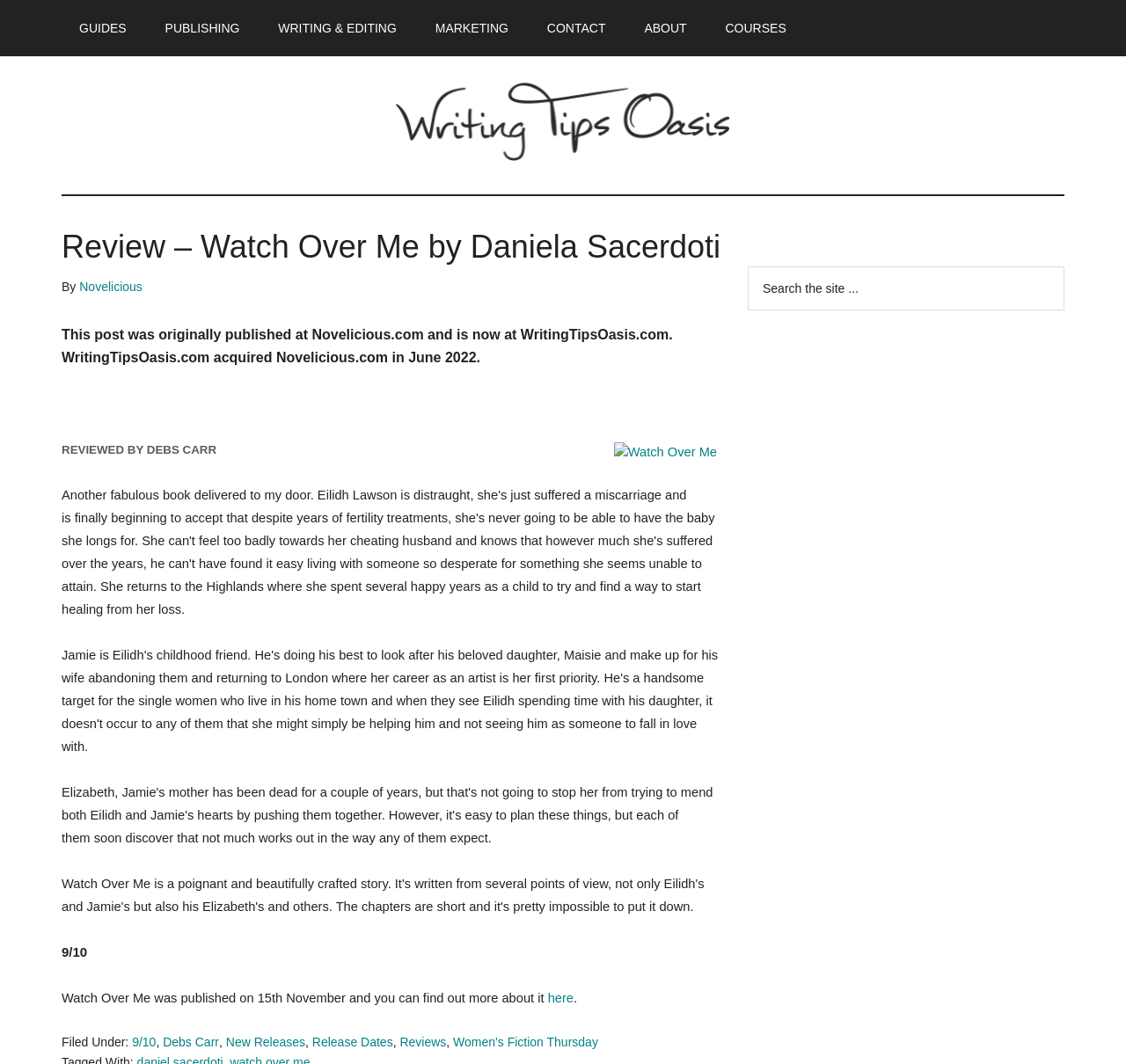Locate the heading on the webpage and return its text.

Review – Watch Over Me by Daniela Sacerdoti